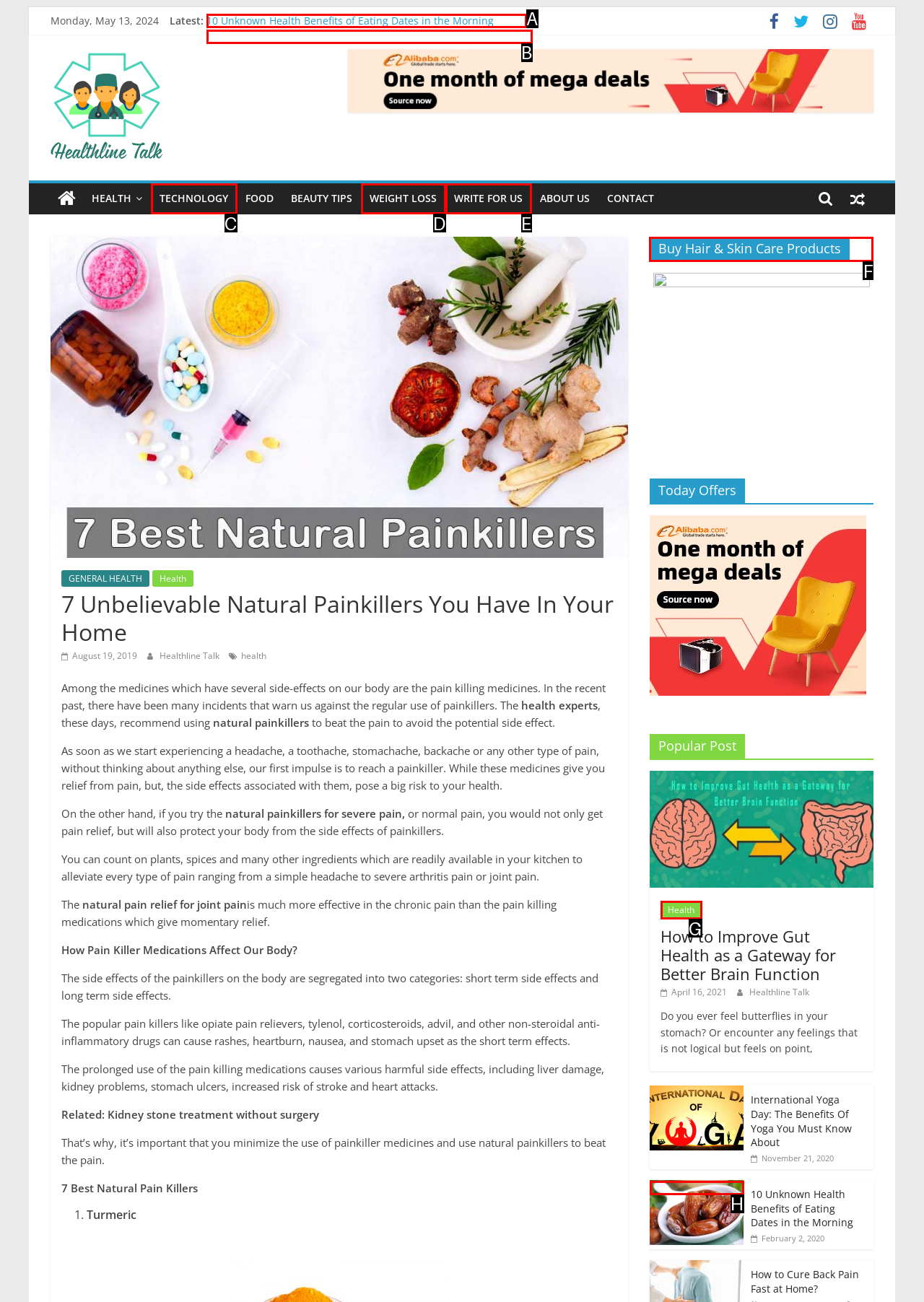Determine which HTML element to click for this task: Click on Beauty & Hair Provide the letter of the selected choice.

None